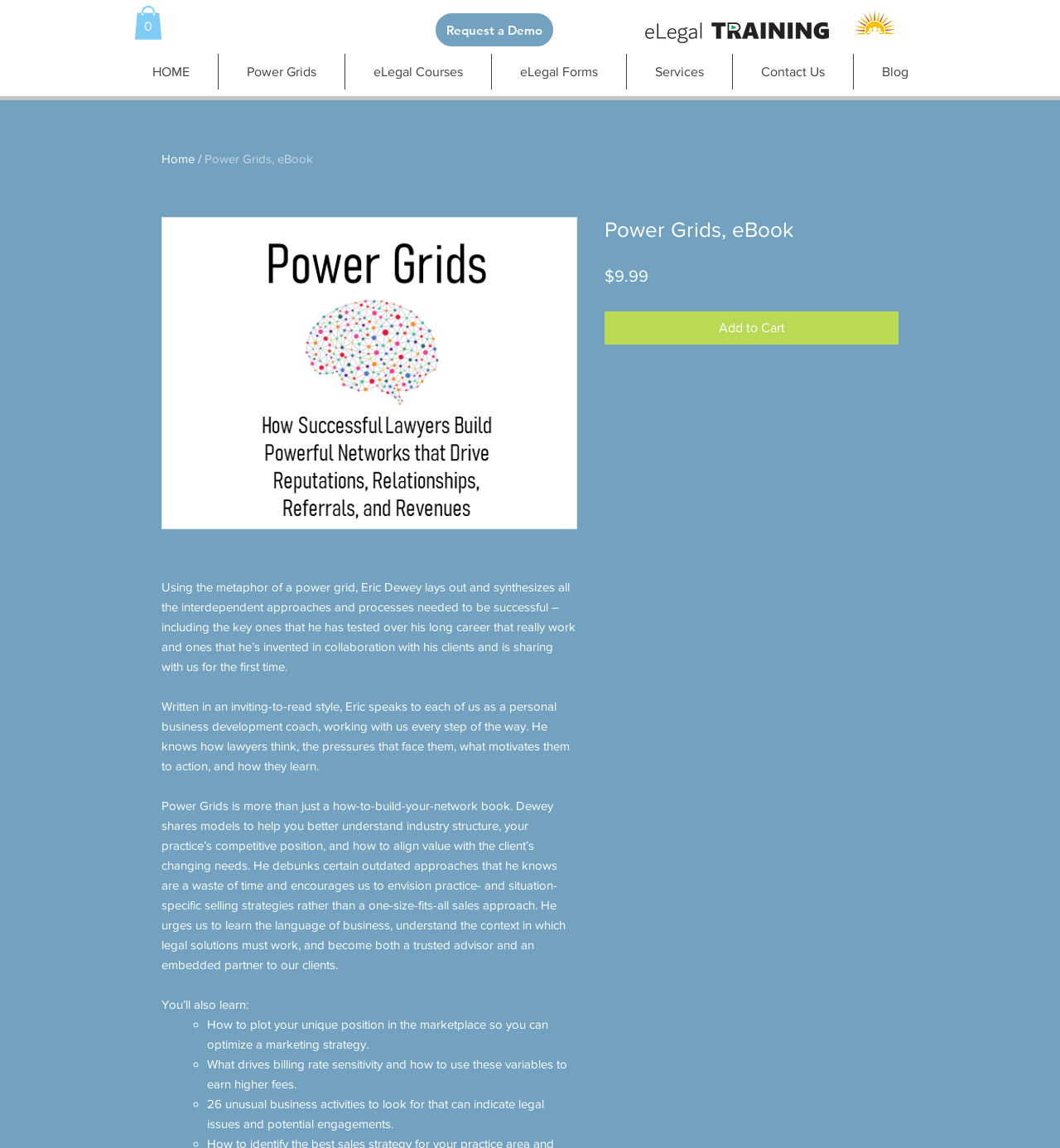Determine the bounding box coordinates of the element's region needed to click to follow the instruction: "Click the 'Cart with 0 items' button". Provide these coordinates as four float numbers between 0 and 1, formatted as [left, top, right, bottom].

[0.127, 0.005, 0.153, 0.034]